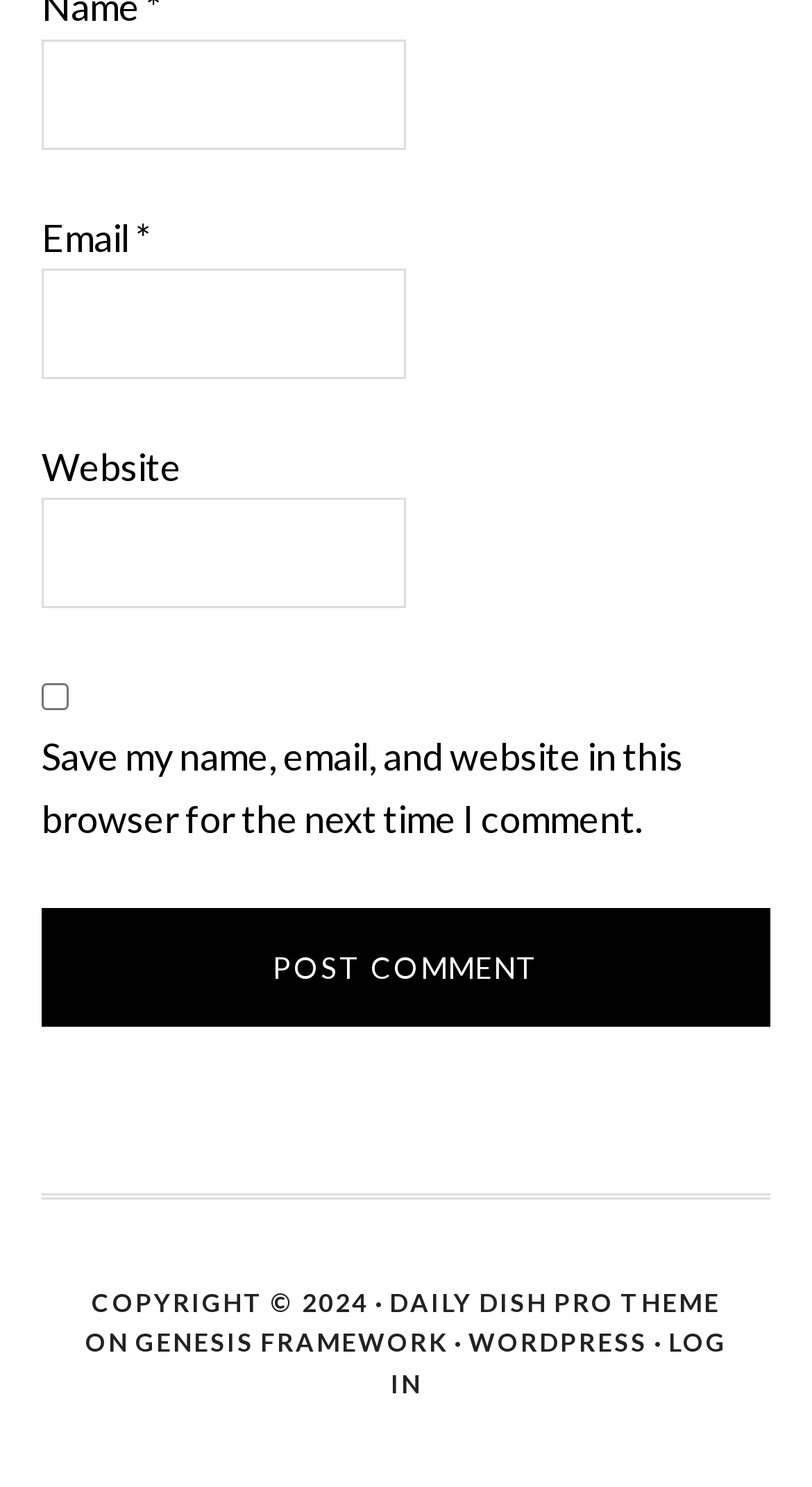Use a single word or phrase to answer the following:
What is the purpose of the checkbox?

Save comment info